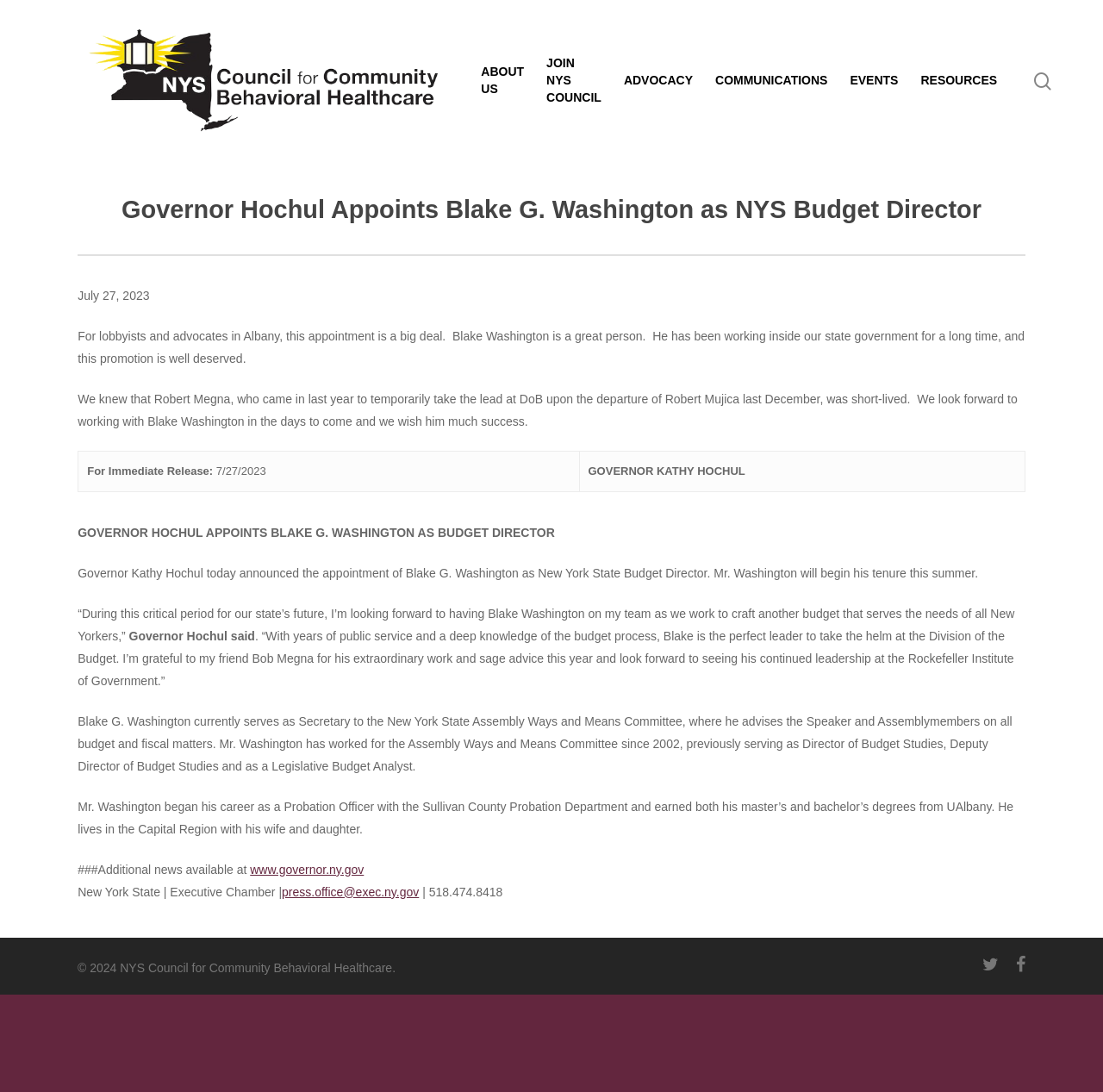Identify the coordinates of the bounding box for the element that must be clicked to accomplish the instruction: "Search for something".

[0.135, 0.12, 0.865, 0.187]